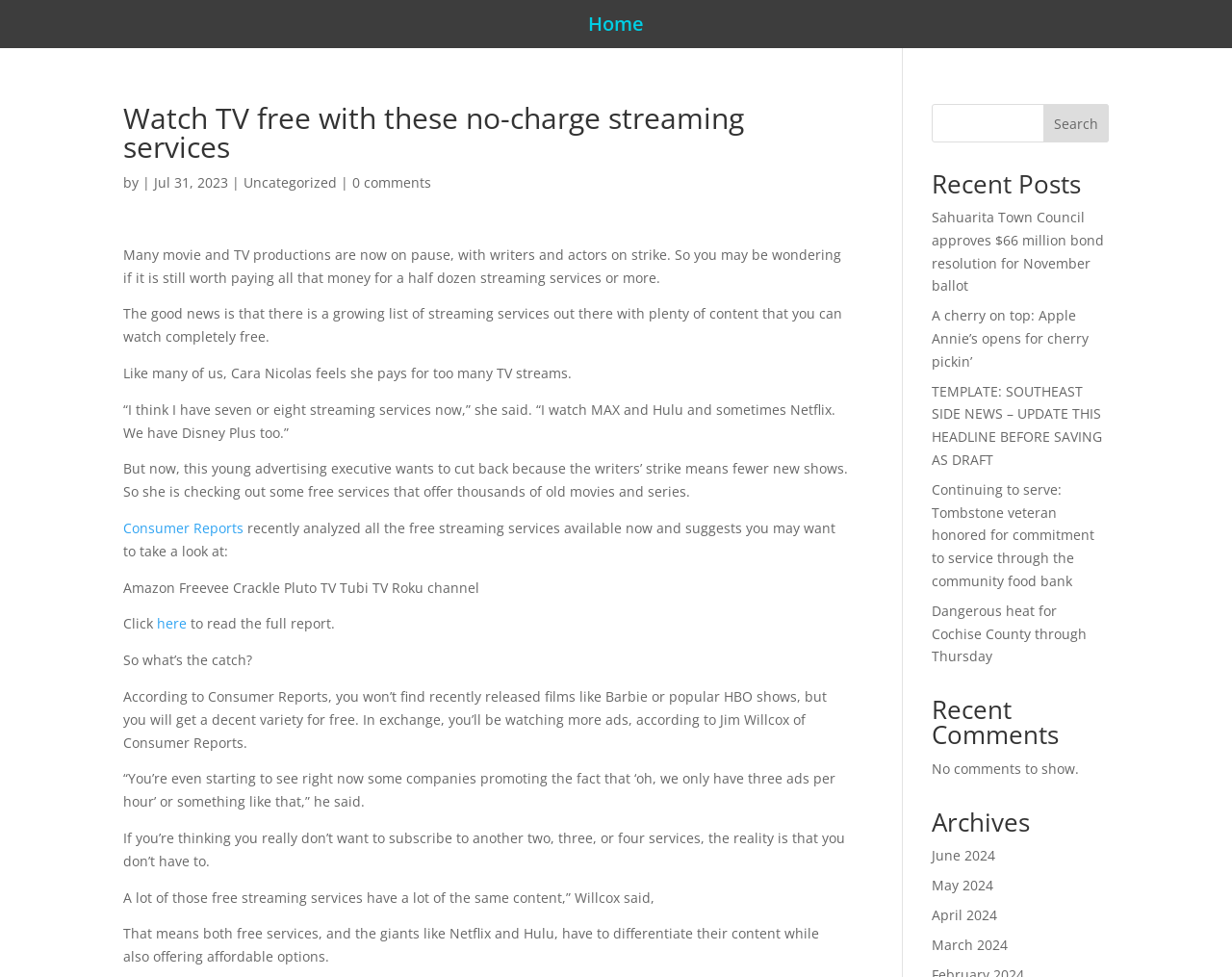Can you show the bounding box coordinates of the region to click on to complete the task described in the instruction: "Click on the author's name"?

None